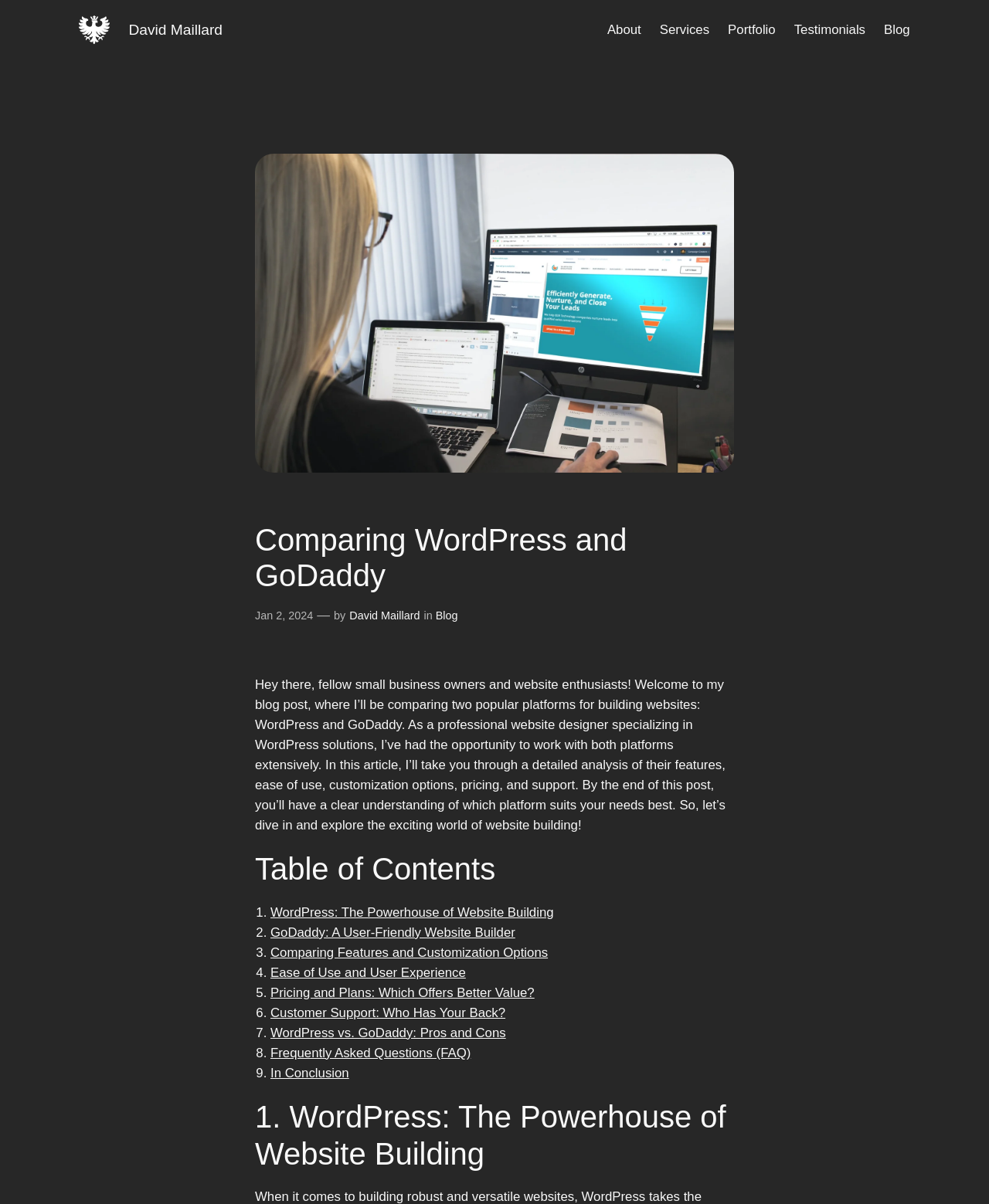How many links are in the navigation menu?
Refer to the image and give a detailed answer to the query.

The navigation menu has links 'About', 'Services', 'Portfolio', 'Testimonials', 'Blog', and their corresponding bounding box coordinates are [0.614, 0.016, 0.648, 0.033], [0.667, 0.016, 0.717, 0.033], [0.736, 0.016, 0.784, 0.033], [0.803, 0.016, 0.875, 0.033], and [0.894, 0.016, 0.92, 0.033] respectively.